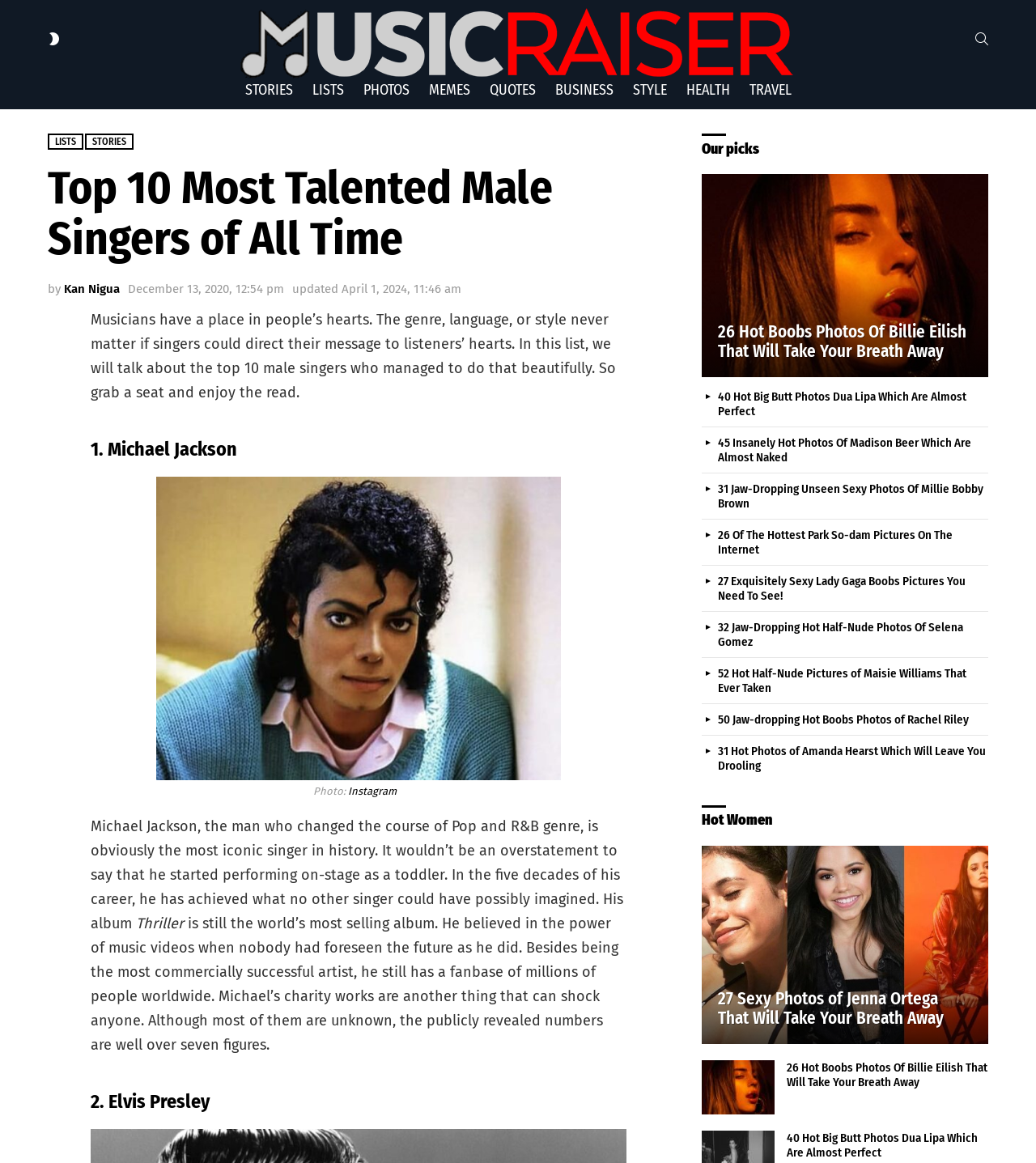Please analyze the image and give a detailed answer to the question:
What is the date of the last update of the article?

I looked for the update date in the article and found it next to the 'updated' keyword, which is 'April 1, 2024, 11:46 am'.